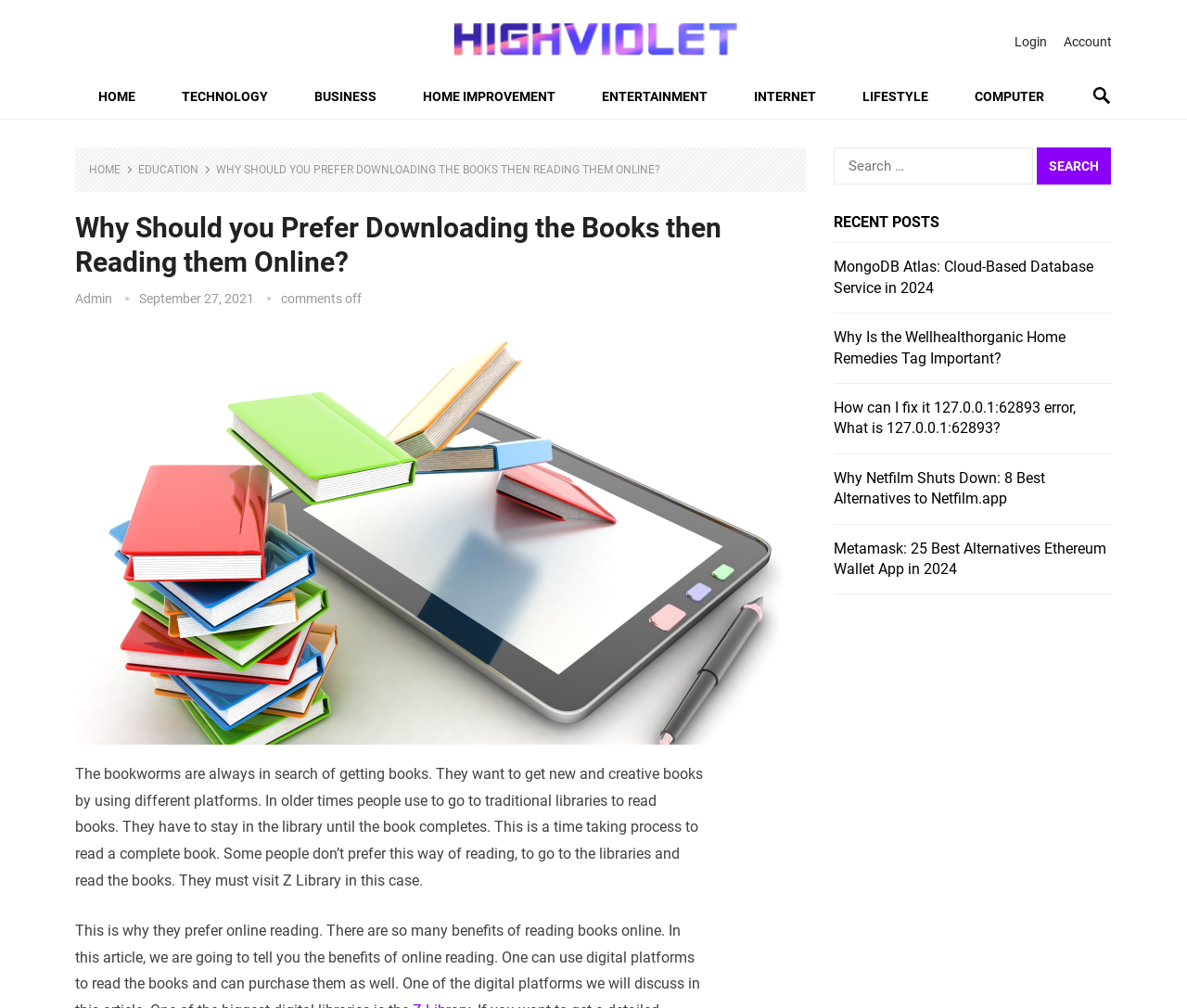Please locate the bounding box coordinates of the element that should be clicked to achieve the given instruction: "Search for something".

[0.873, 0.146, 0.936, 0.183]